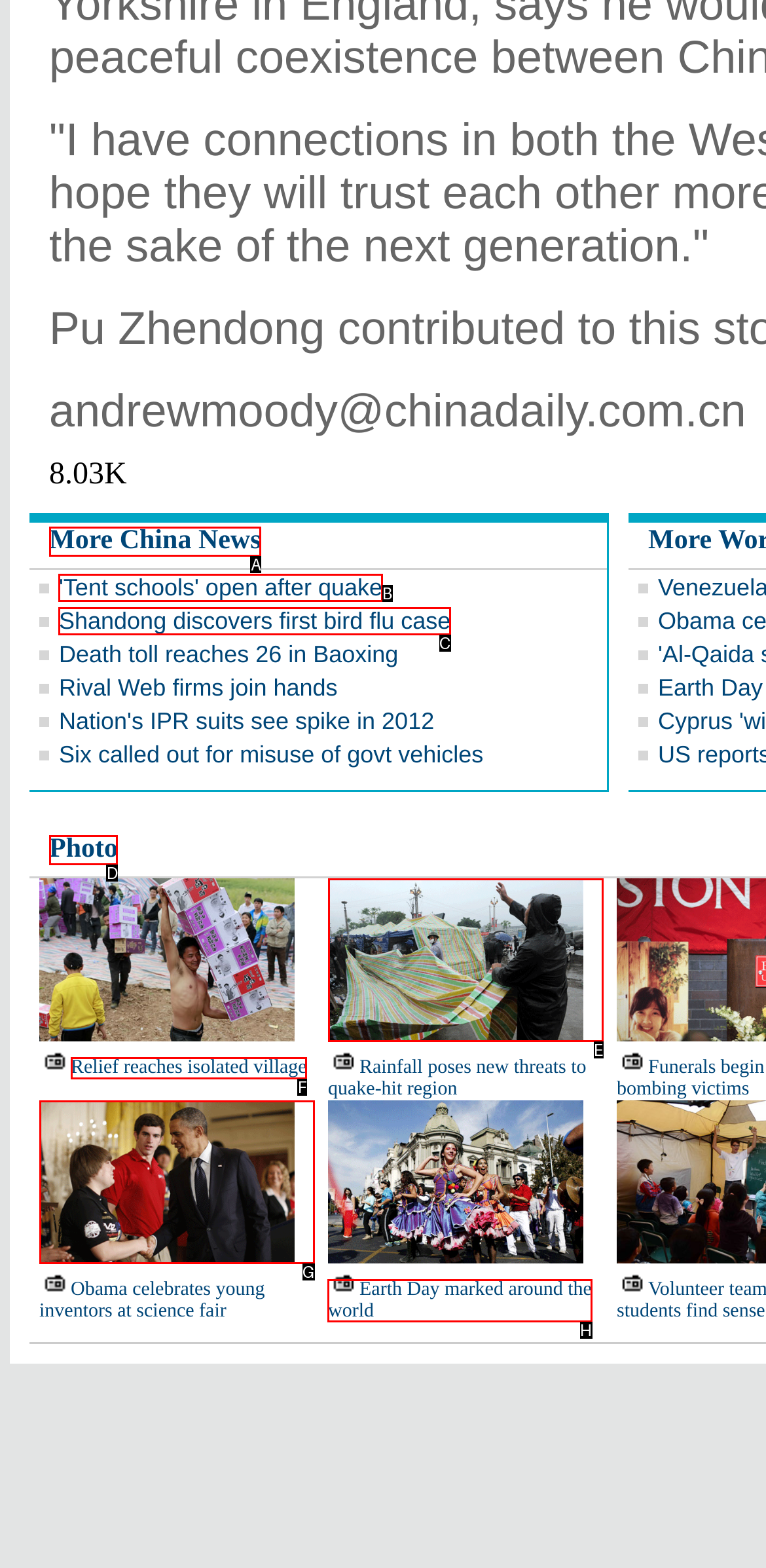To perform the task "Explore 'Earth Day marked around the world'", which UI element's letter should you select? Provide the letter directly.

H